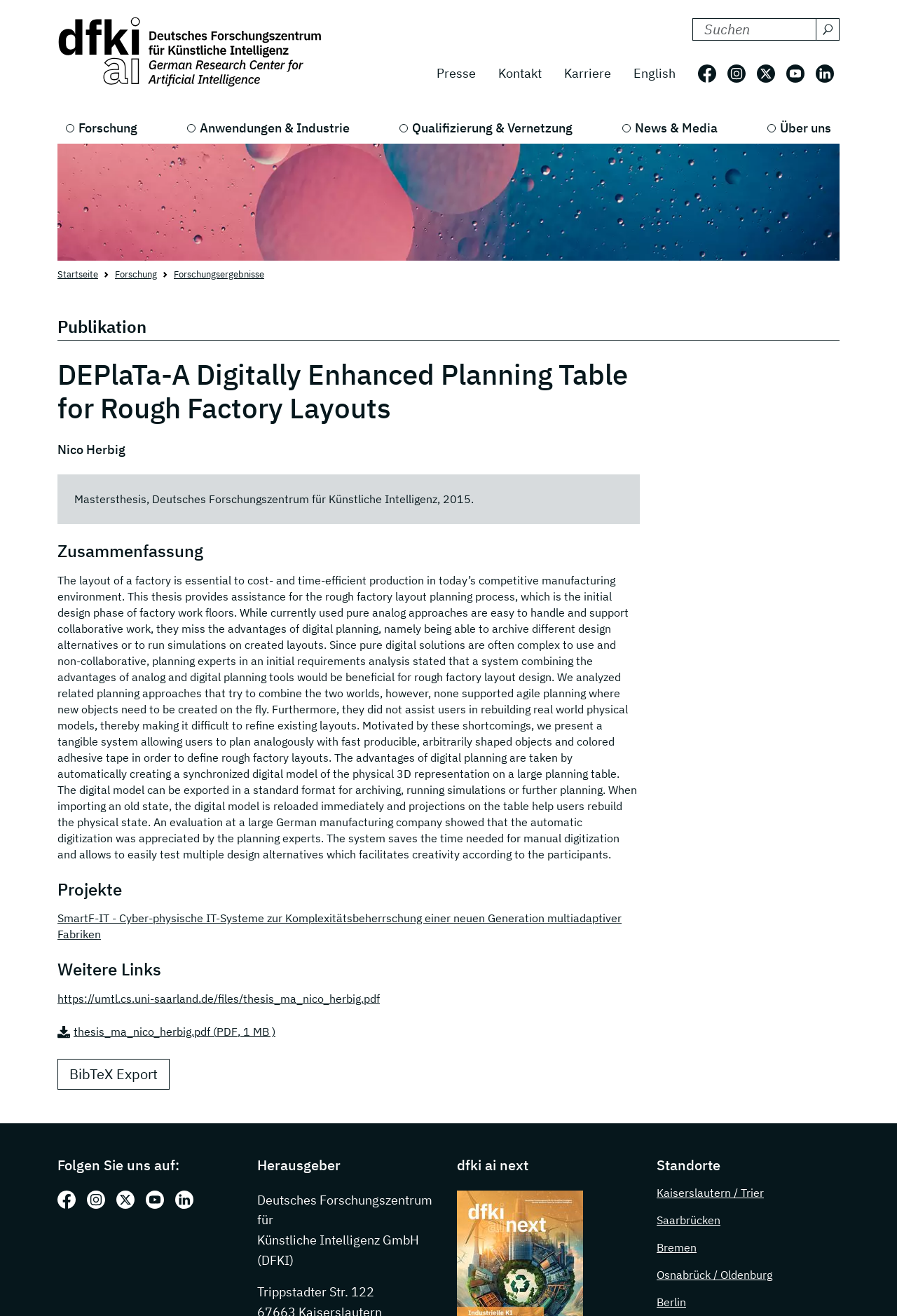Create a detailed description of the webpage's content and layout.

This webpage is about DEPlaTa-A, a digitally enhanced planning table for rough factory layouts. At the top, there is a logo of Deutsches Forschungszentrum für Künstliche Intelligenz (DFKI) with a link to its website. Next to it, there is a search bar with a button labeled "Suchen" (Search). Below the search bar, there are several links to different sections of the website, including "Presse", "Kontakt", "Karriere", and language navigation options.

The main content of the webpage is divided into several sections. The first section is a breadcrumb navigation menu, showing the current page's location within the website's hierarchy. Below it, there is an article section with a heading that matches the webpage's title. This section contains information about the DEPlaTa-A project, including a summary, project details, and related links.

The summary section provides an overview of the project, explaining its purpose and goals. It is followed by a section with the author's name and publication details. The project details section is further divided into several subsections, including "Zusammenfassung" (Summary), "Projekte" (Projects), and "Weitere Links" (Further Links). These subsections provide more information about the project, including its objectives, methodology, and outcomes.

The webpage also features several links to social media platforms, including Facebook, Instagram, X, YouTube, and LinkedIn, allowing users to follow the DFKI on these platforms. Additionally, there is a section with information about the publisher, Deutsches Forschungszentrum für Künstliche Intelligenz GmbH (DFKI), including its address and other locations.